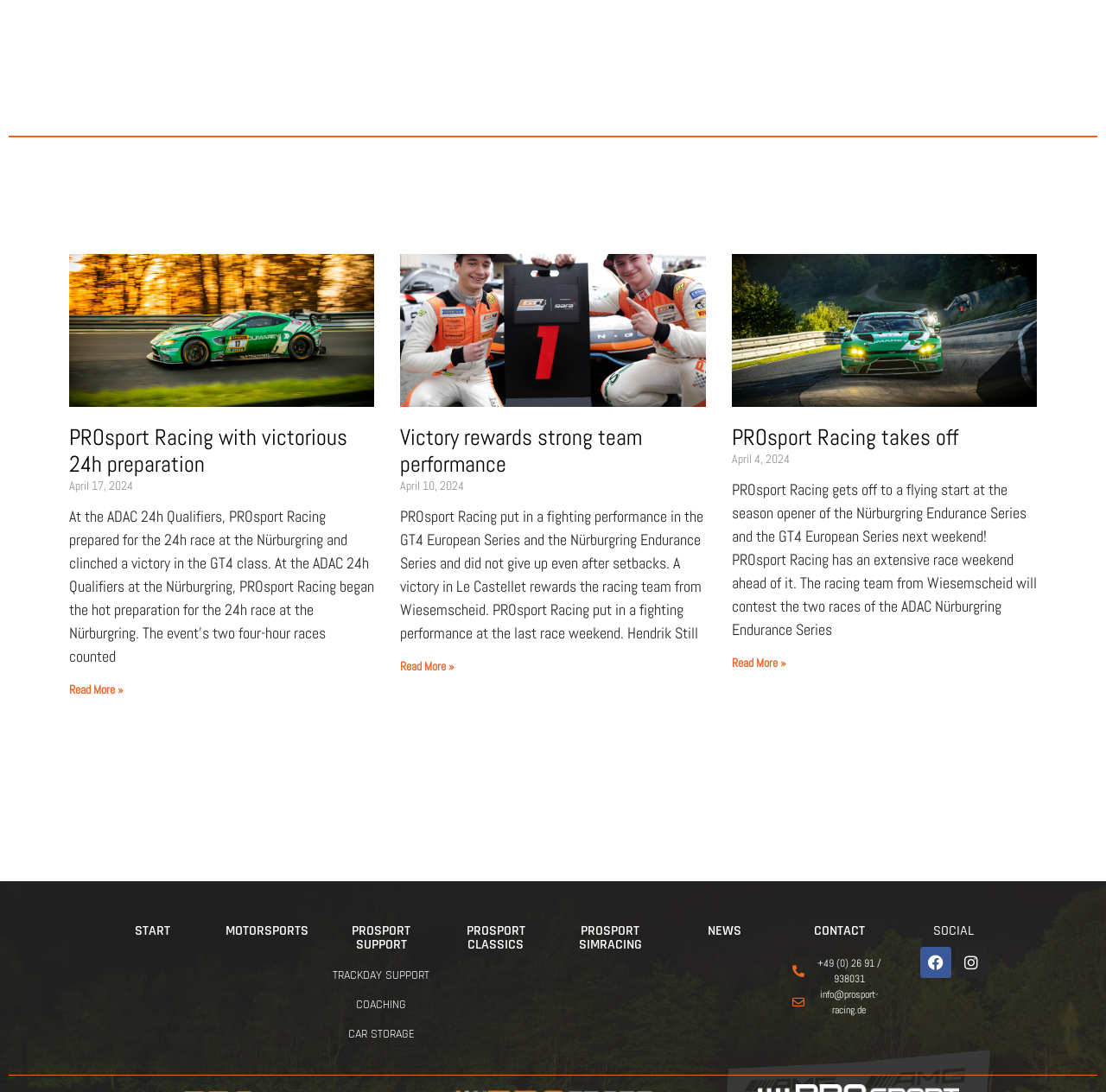Find the bounding box coordinates for the HTML element described as: "Read More »". The coordinates should consist of four float values between 0 and 1, i.e., [left, top, right, bottom].

[0.661, 0.6, 0.711, 0.614]